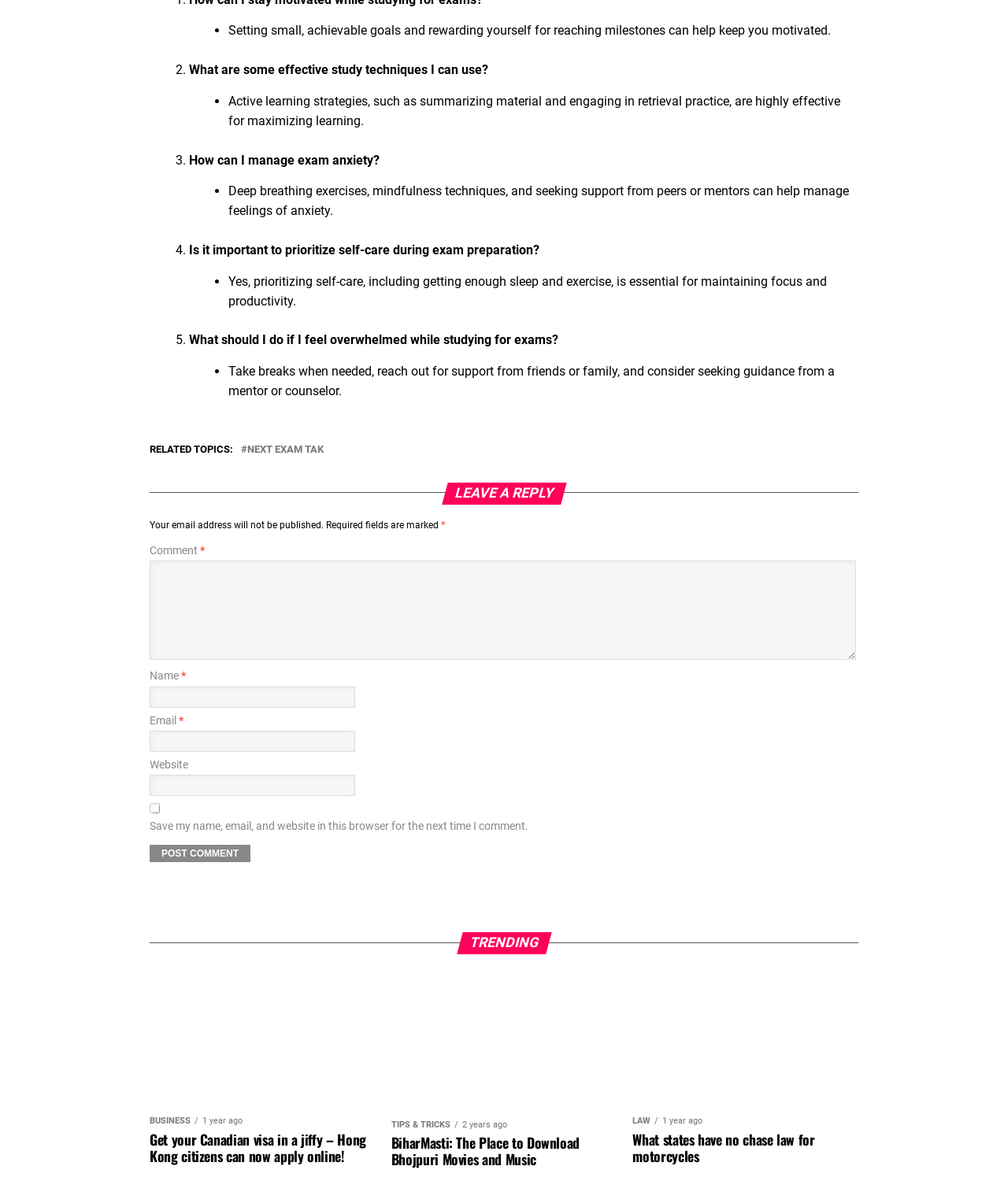Give a one-word or one-phrase response to the question: 
What is the title of the section below the comment section?

TRENDING